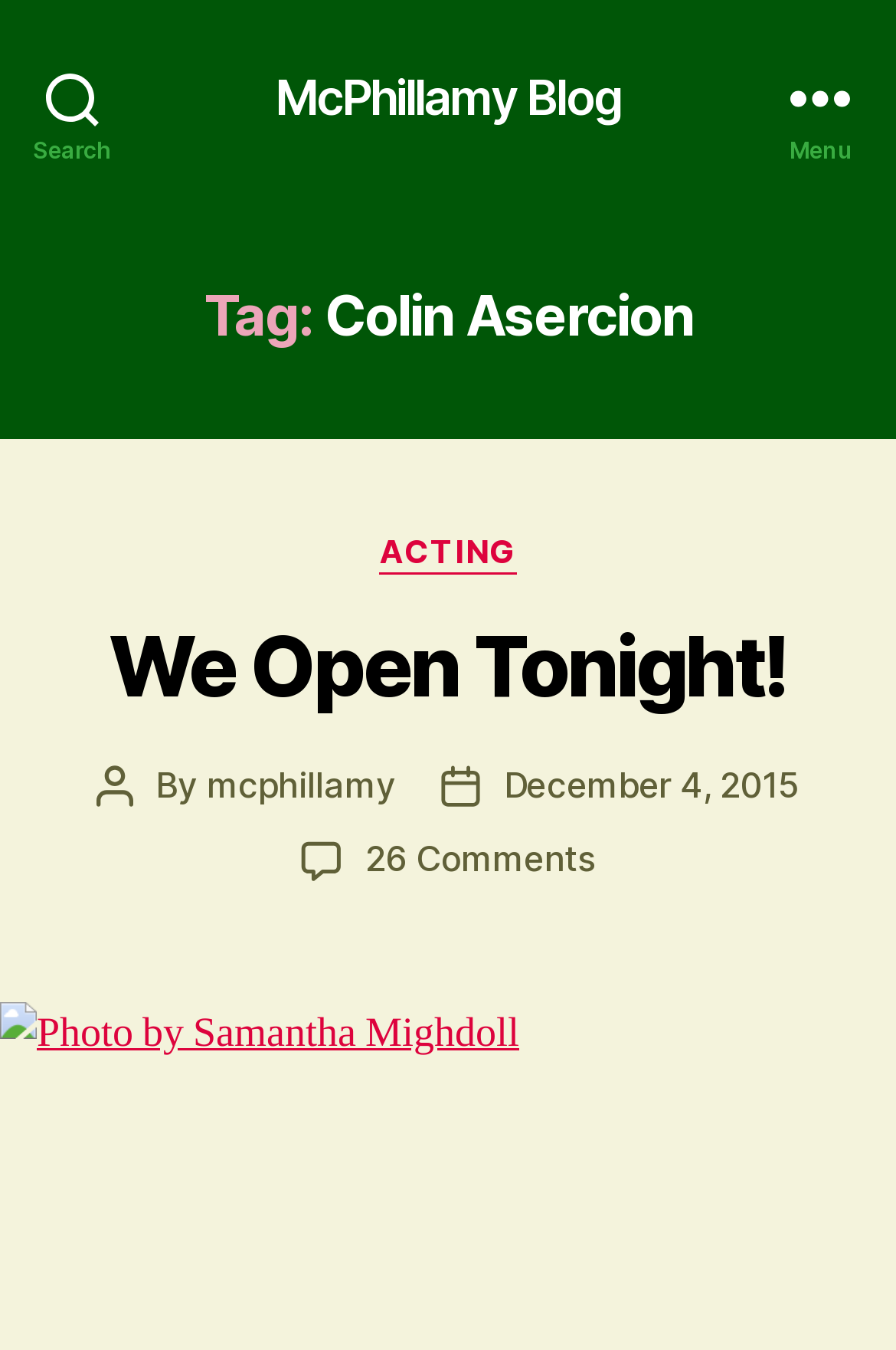Given the element description, predict the bounding box coordinates in the format (top-left x, top-left y, bottom-right x, bottom-right y). Make sure all values are between 0 and 1. Here is the element description: December 4, 2015

[0.562, 0.565, 0.893, 0.597]